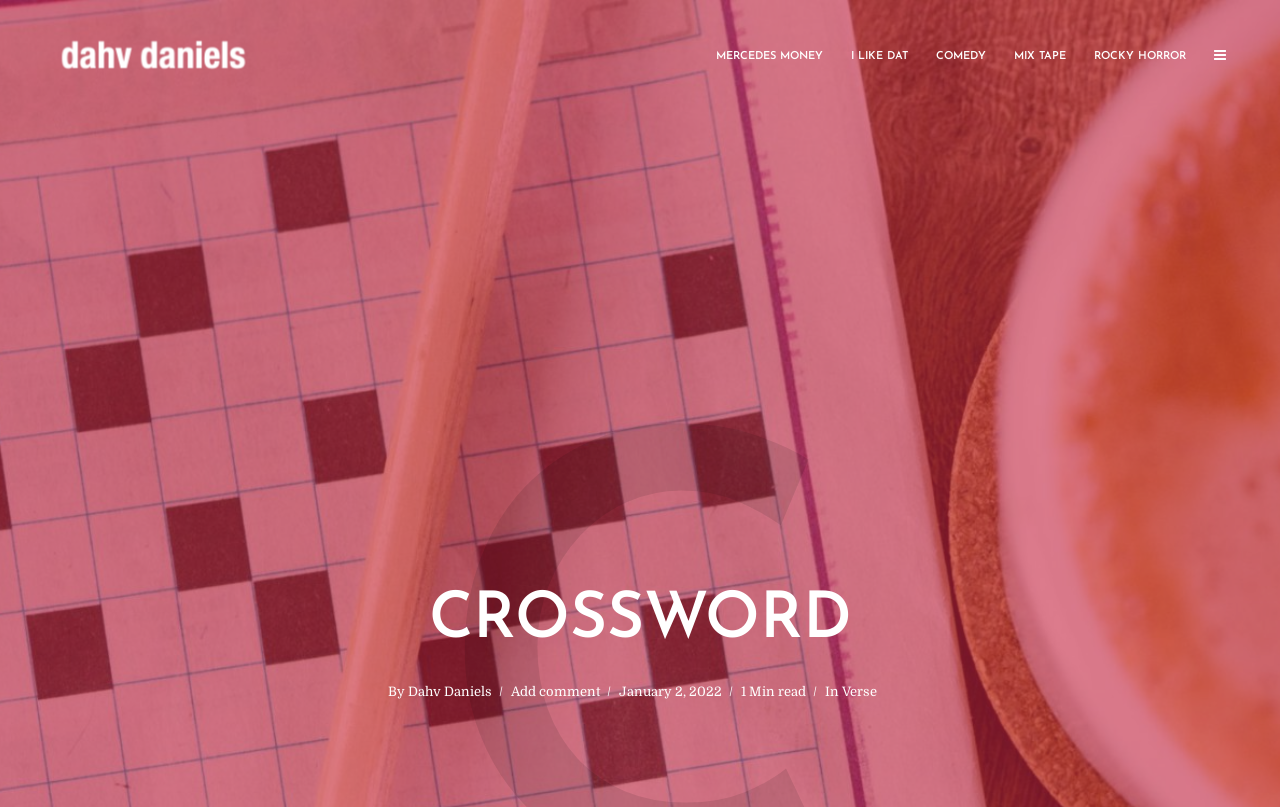Articulate a complete and detailed caption of the webpage elements.

The webpage is a crossword puzzle page created by Dahv Daniels. At the top left, there is a link to the creator's profile, accompanied by a small image of Dahv Daniels. To the right of this, there are five links to different categories: MERCEDES MONEY, I LIKE DAT, COMEDY, MIX TAPE, and ROCKY HORROR. 

Below these links, there is a large heading that reads "CROSSWORD". Underneath this heading, there are five layout tables arranged horizontally, each containing some information about the crossword puzzle. The first table contains the text "By" followed by a link to Dahv Daniels' profile. The second table has a link to add a comment. The third table displays the date "January 2, 2022". The fourth table shows the estimated reading time, "1 Min read". The fifth table contains the text "In" followed by a link to "Verse".